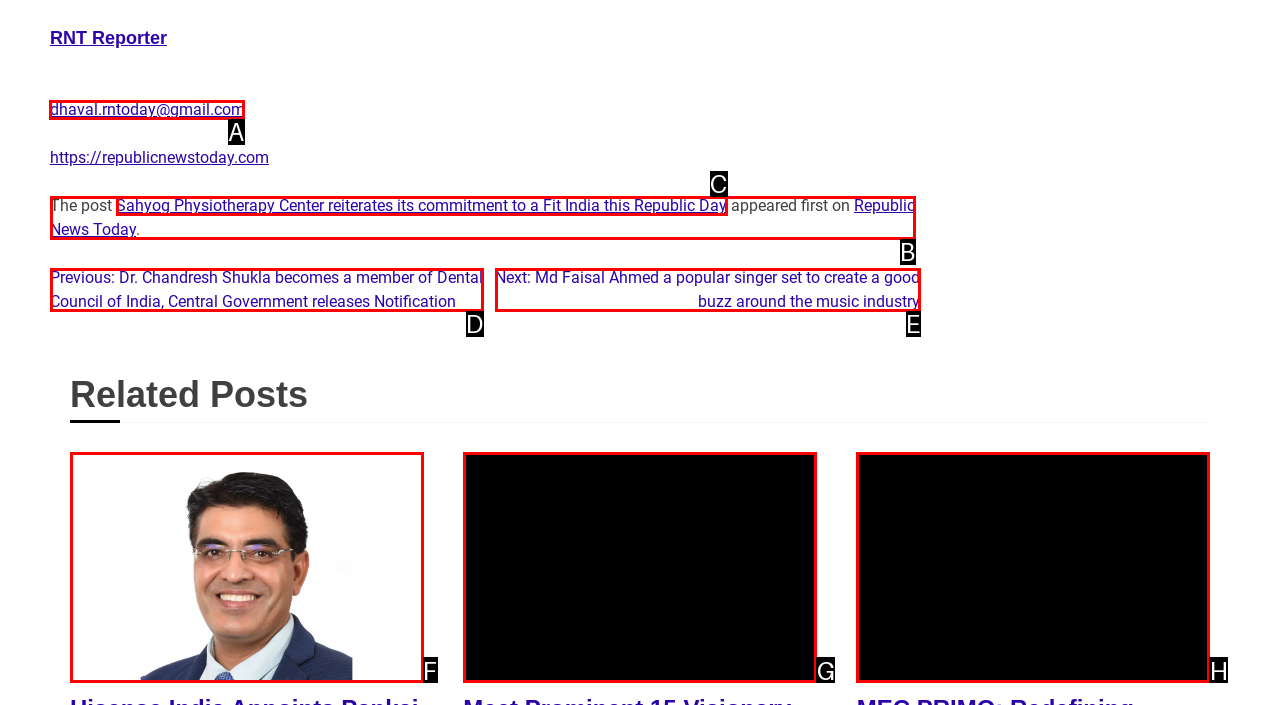Select the correct option from the given choices to perform this task: check email. Provide the letter of that option.

A